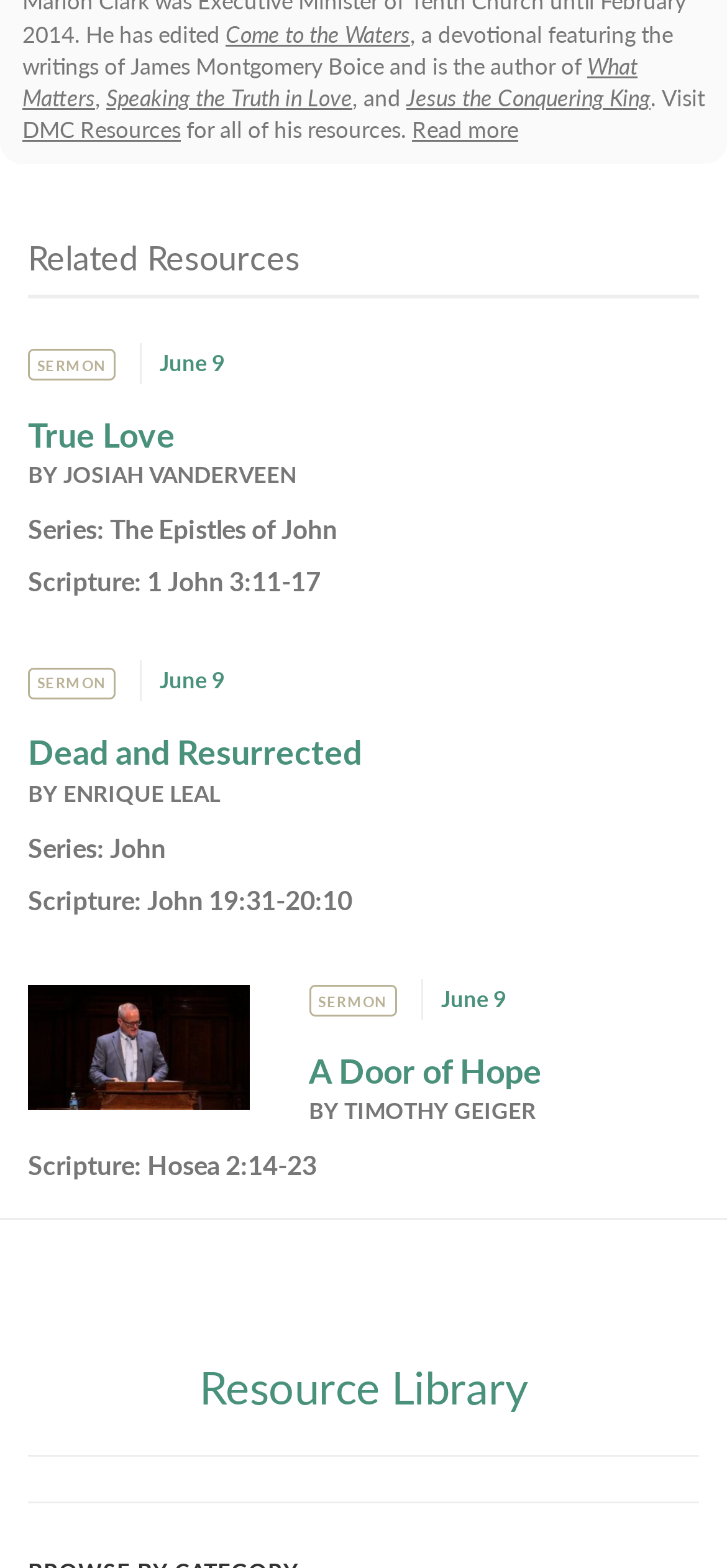Extract the bounding box coordinates for the described element: "The Epistles of John". The coordinates should be represented as four float numbers between 0 and 1: [left, top, right, bottom].

[0.151, 0.325, 0.464, 0.349]